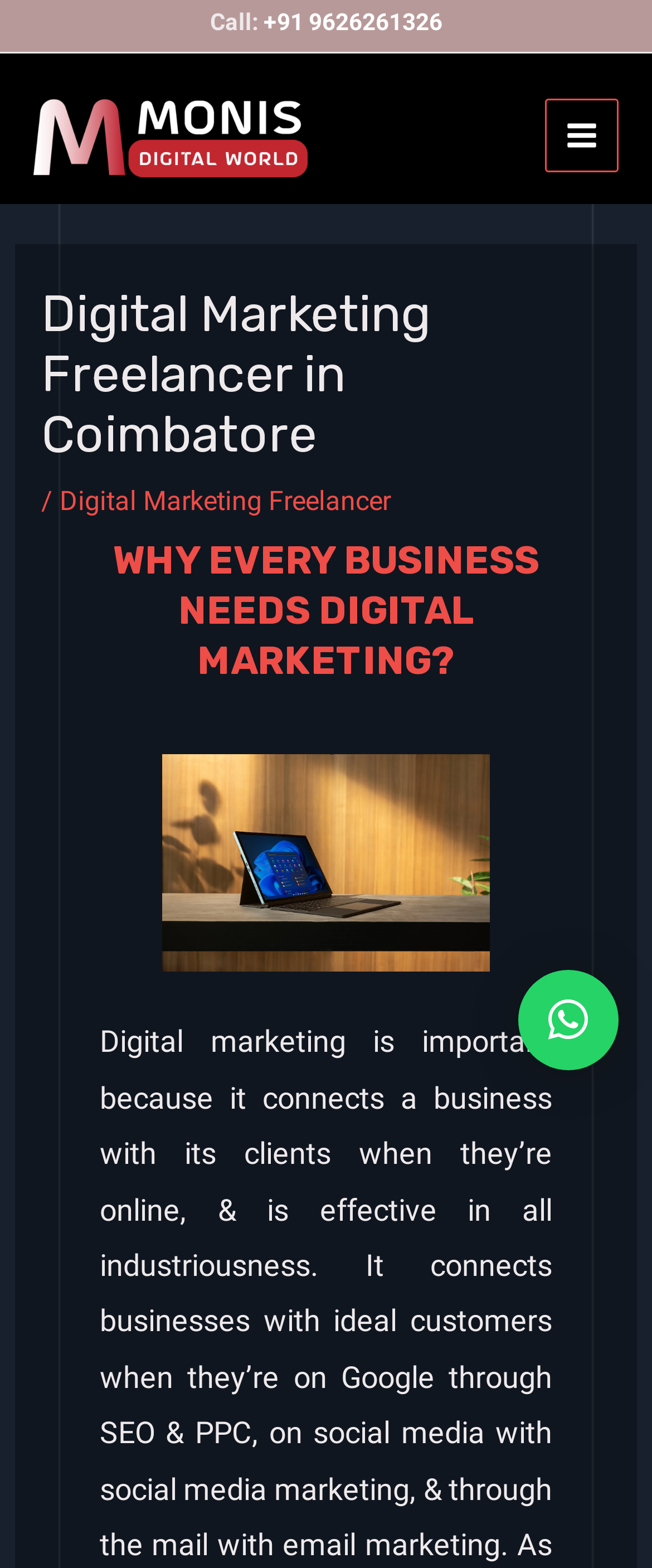Refer to the image and provide a thorough answer to this question:
What is the phone number to call?

I found the phone number by looking at the top-right corner of the webpage, where it says 'Call:' followed by the phone number.